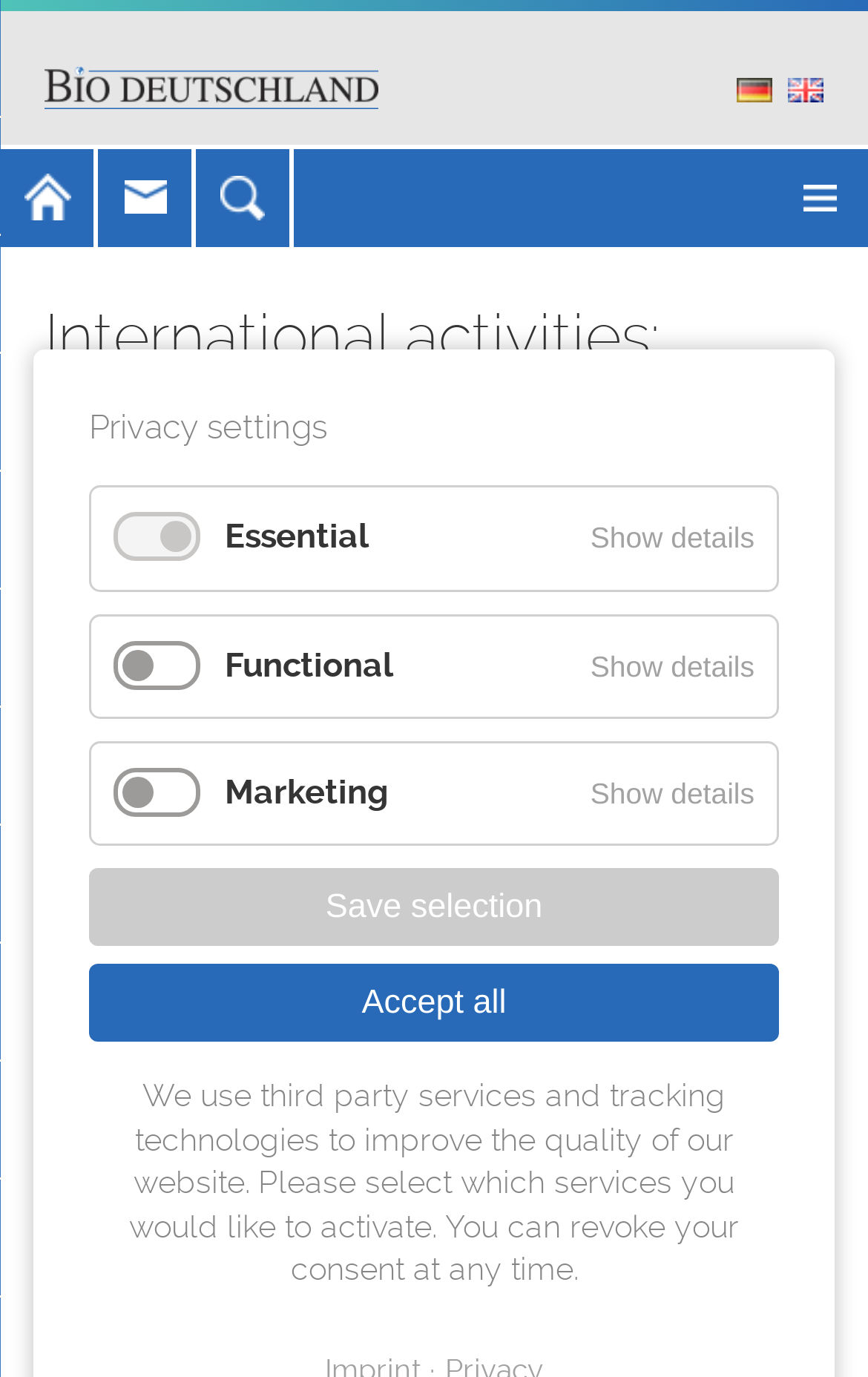Provide a thorough summary of the webpage.

The webpage appears to be about the international activities of BIO Deutschland, specifically their participation in Analytica China. At the top left of the page, there is a link to "BIO Deutschland" accompanied by an image with the same name. On the top right, there are links to "DE" and a navigation menu with options like "Home", "Contact", and "Search results".

Below the navigation menu, there is a heading that reads "International activities: Federal Ministry of Economics and Technology support for participation in Analytica China". This is followed by a paragraph of text that summarizes the success of Analytica China 2010, which attracted over 15,000 visitors. The text also mentions that the event is a meeting place for manufacturers from the Chinese analysis, diagnostics, laboratory technology, and biotechnology sectors.

Further down the page, there is another paragraph of text that announces the dates of the next Analytica China event, taking place in Shanghai from 16 to 18 October 2012. Below this, there is a section related to privacy settings, which includes three checkboxes labeled "Essential", "Functional", and "Marketing", each with a corresponding "Show details" button. There are also two buttons, "Save selection" and "Accept all", and a paragraph of text explaining the use of third-party services and tracking technologies on the website.